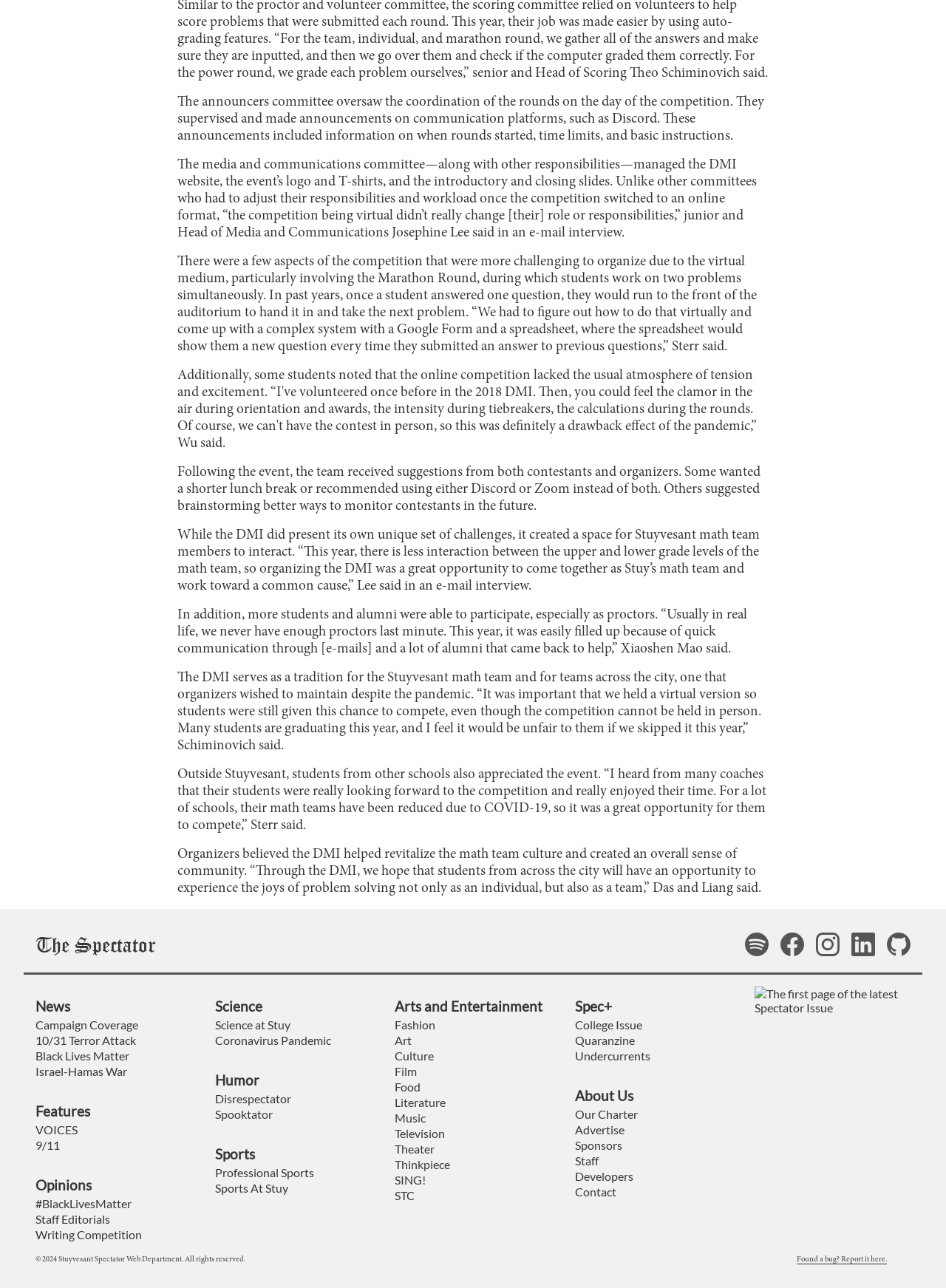What is the purpose of the DMI competition? Look at the image and give a one-word or short phrase answer.

To provide an opportunity for students to compete and experience the joy of problem-solving